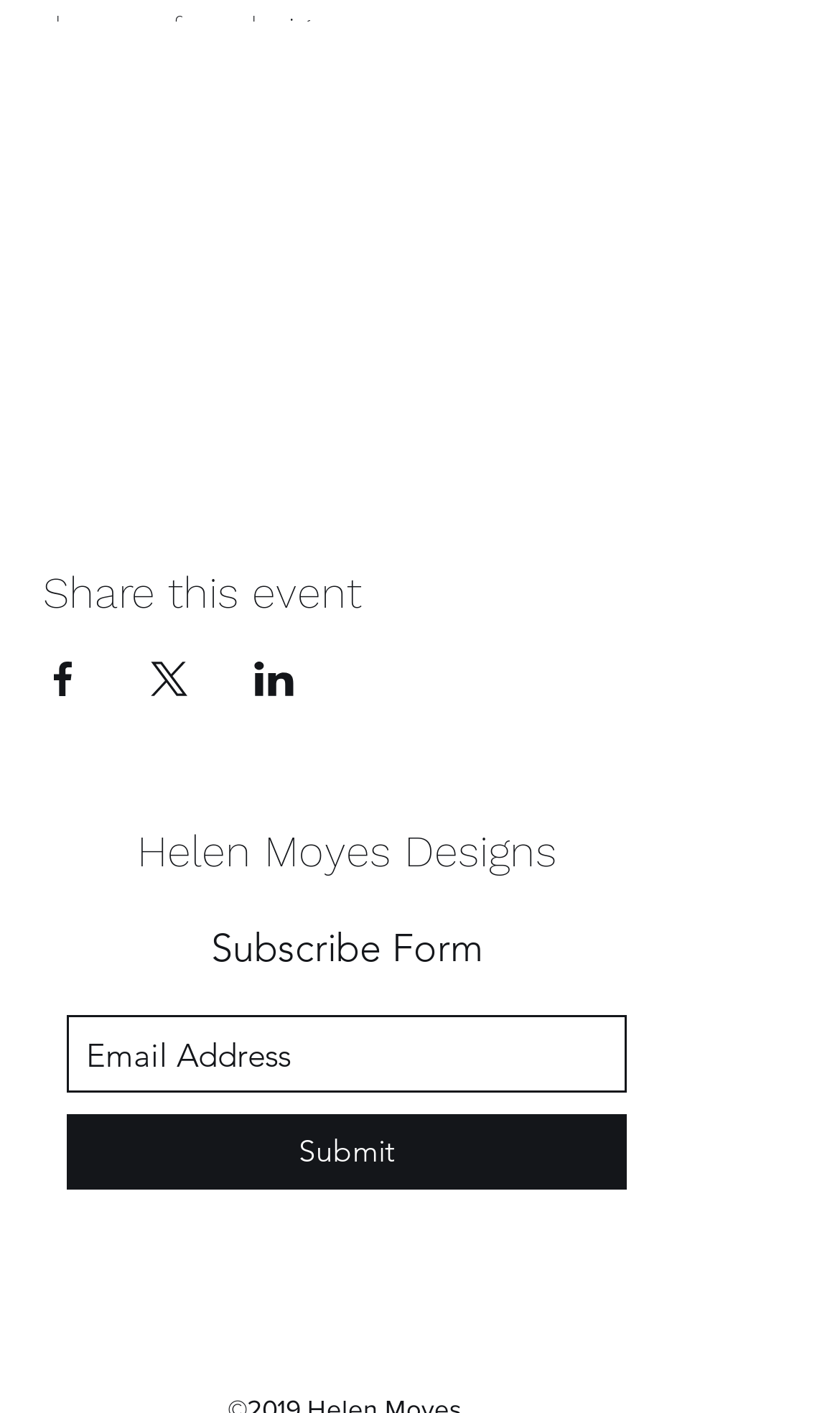What can I do with the email address textbox?
Using the image, provide a concise answer in one word or a short phrase.

Subscribe